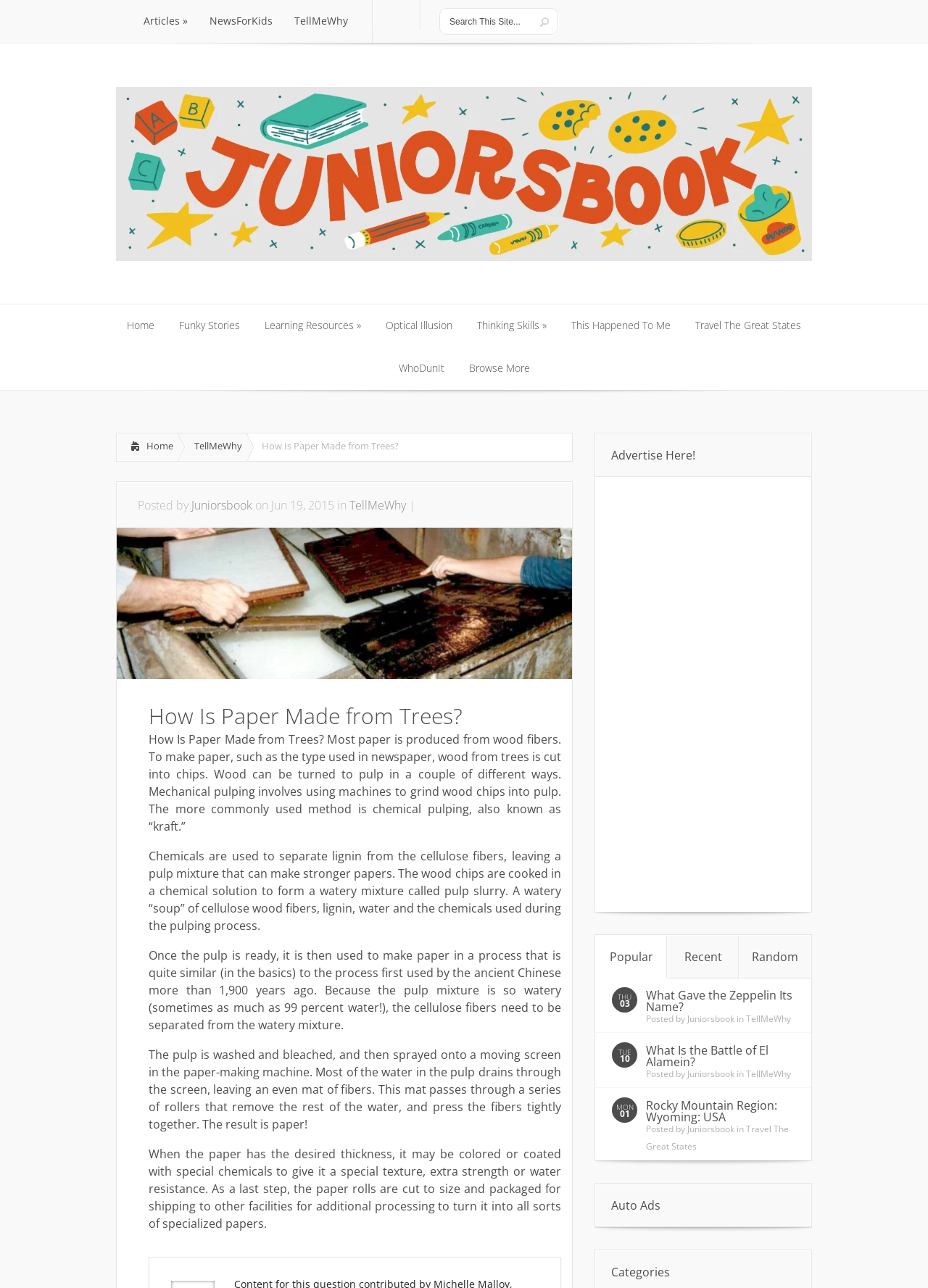Please locate the bounding box coordinates of the element that needs to be clicked to achieve the following instruction: "Read about How Is Paper Made from Trees?". The coordinates should be four float numbers between 0 and 1, i.e., [left, top, right, bottom].

[0.16, 0.548, 0.605, 0.567]